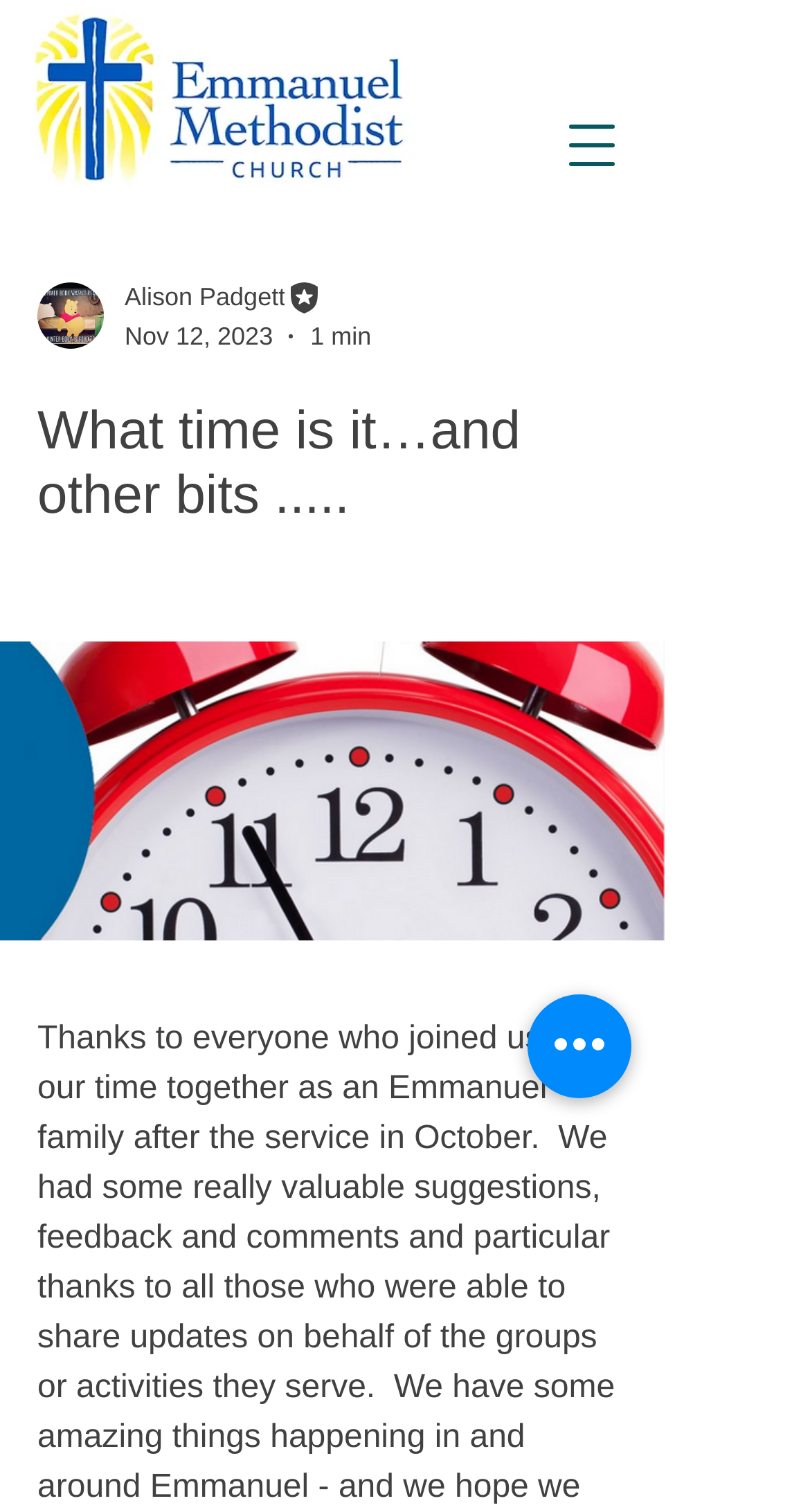What is the estimated reading time of the article?
Look at the image and answer with only one word or phrase.

1 min